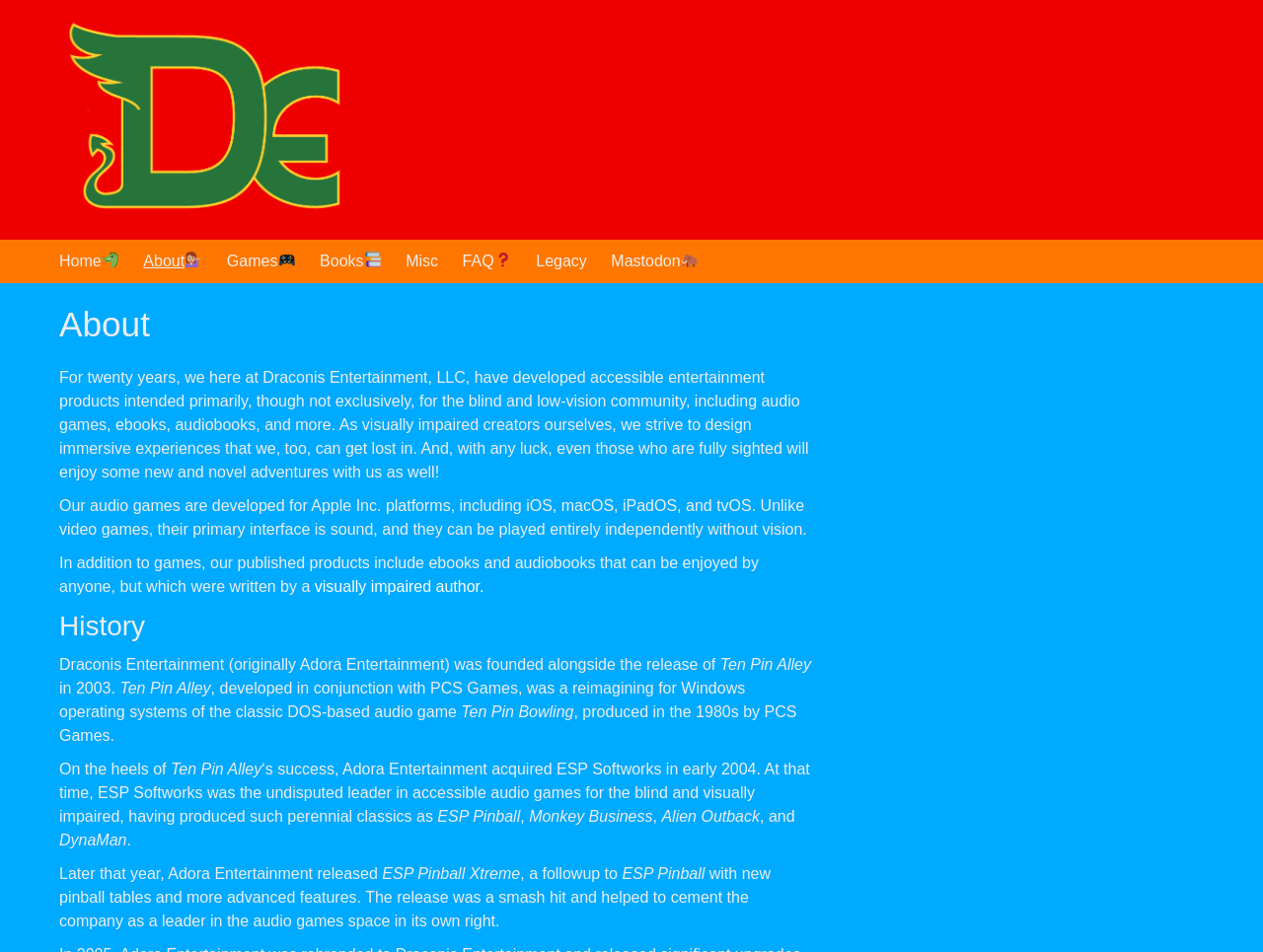Using the webpage screenshot, find the UI element described by visually impaired author.. Provide the bounding box coordinates in the format (top-left x, top-left y, bottom-right x, bottom-right y), ensuring all values are floating point numbers between 0 and 1.

[0.249, 0.607, 0.383, 0.625]